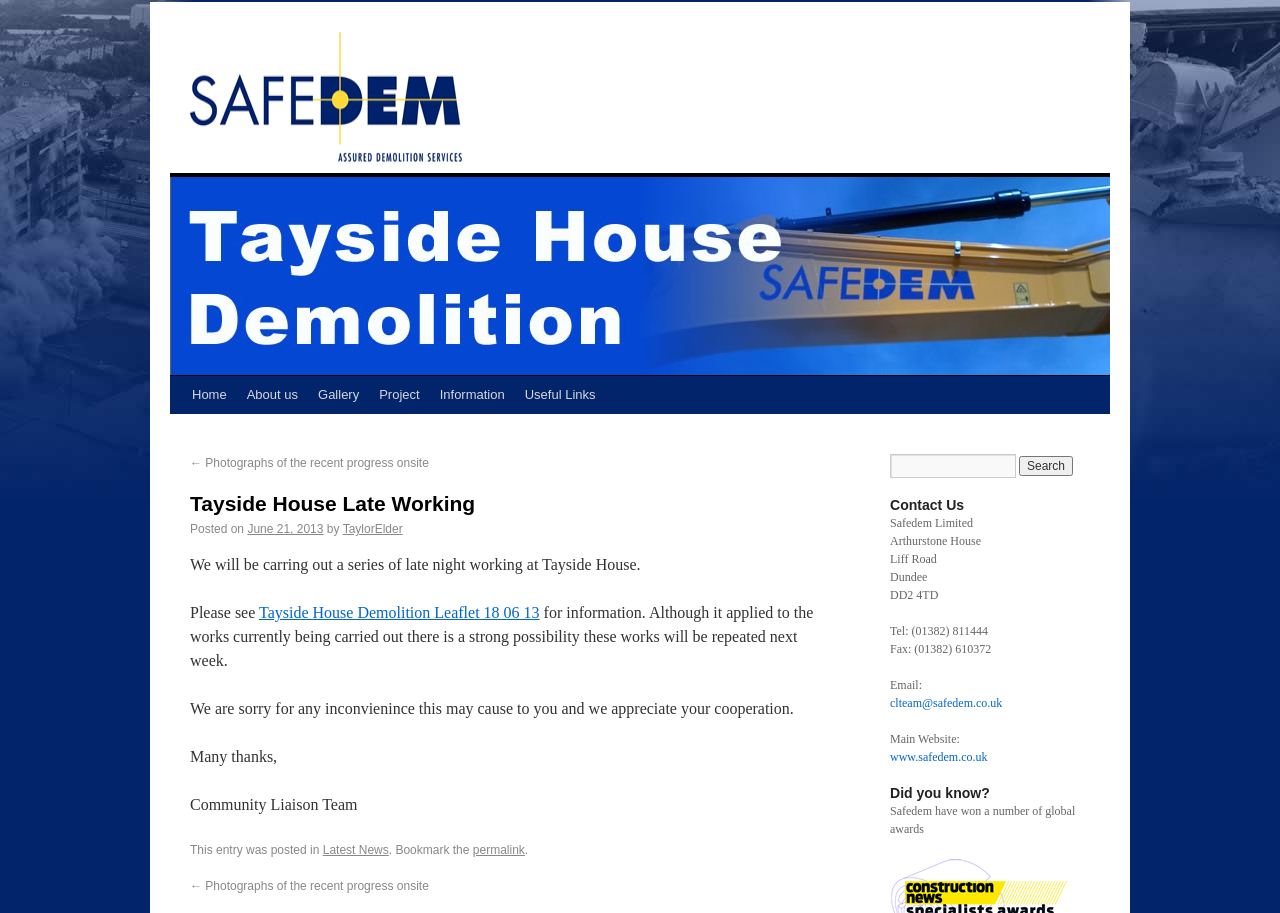Answer the question in a single word or phrase:
Who is the author of the latest article?

TaylorElder